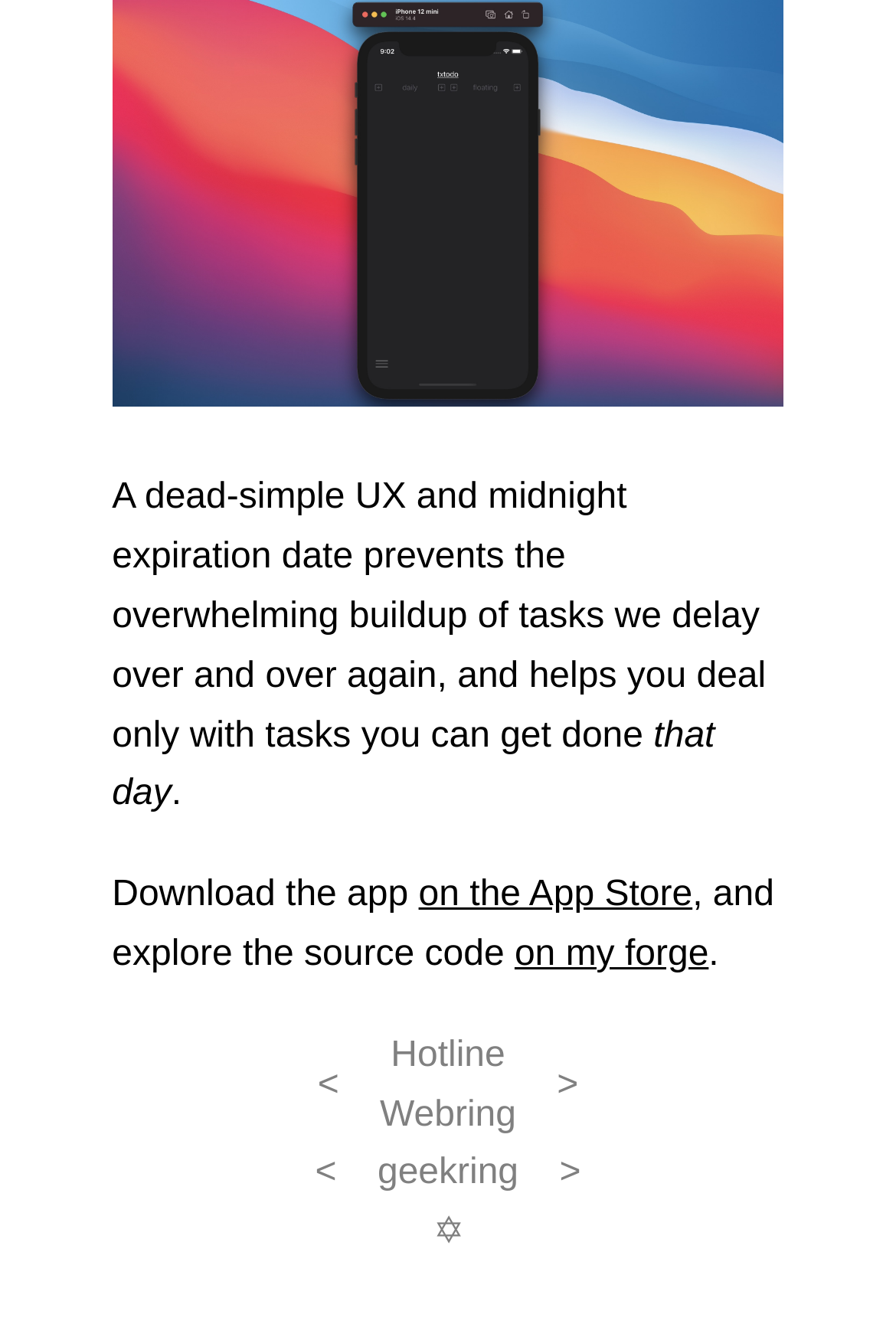Find and provide the bounding box coordinates for the UI element described here: "aria-label="Reddit" title="Reddit"". The coordinates should be given as four float numbers between 0 and 1: [left, top, right, bottom].

None